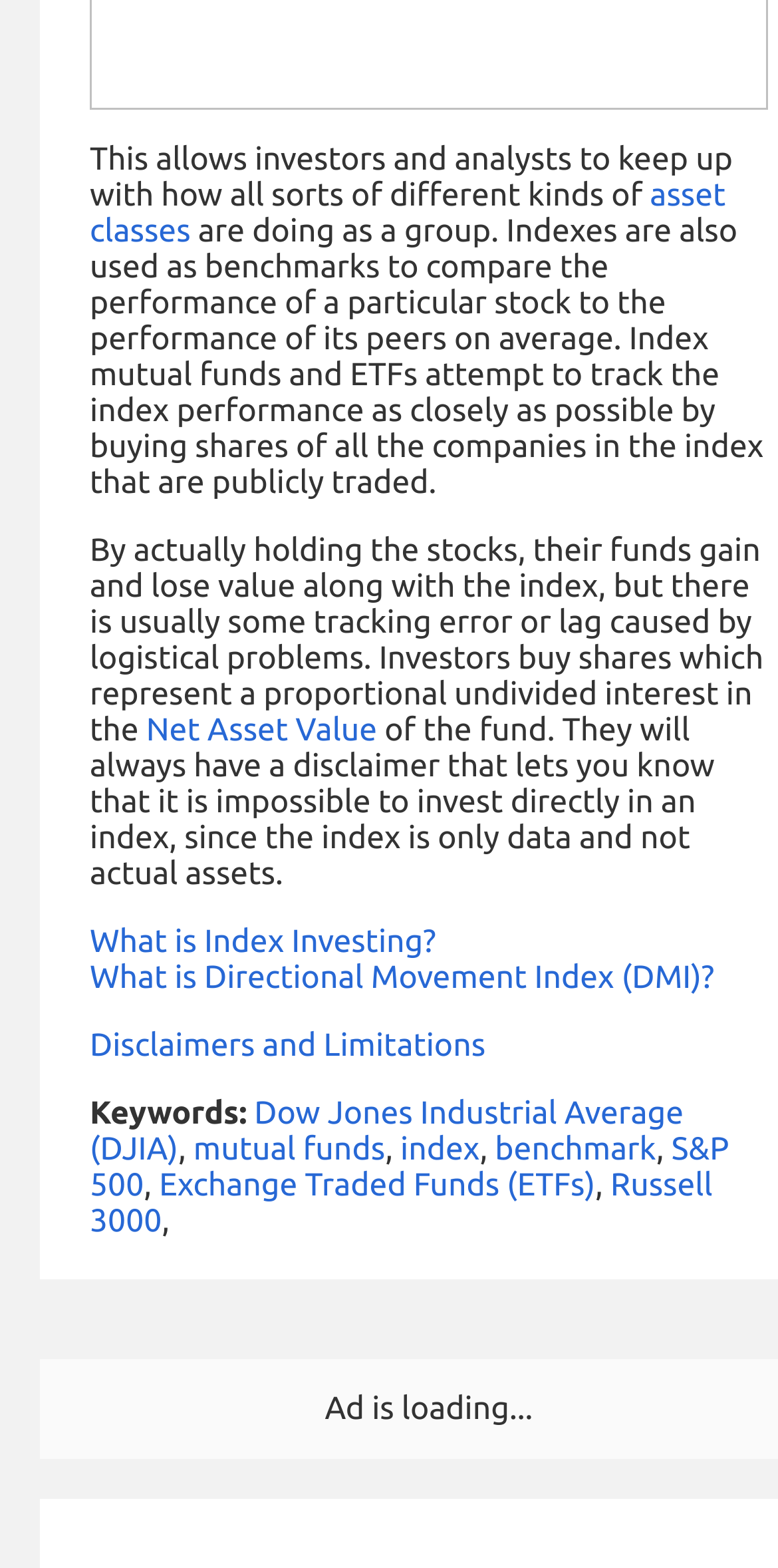Can you specify the bounding box coordinates of the area that needs to be clicked to fulfill the following instruction: "Click on 'asset classes'"?

[0.115, 0.113, 0.933, 0.158]